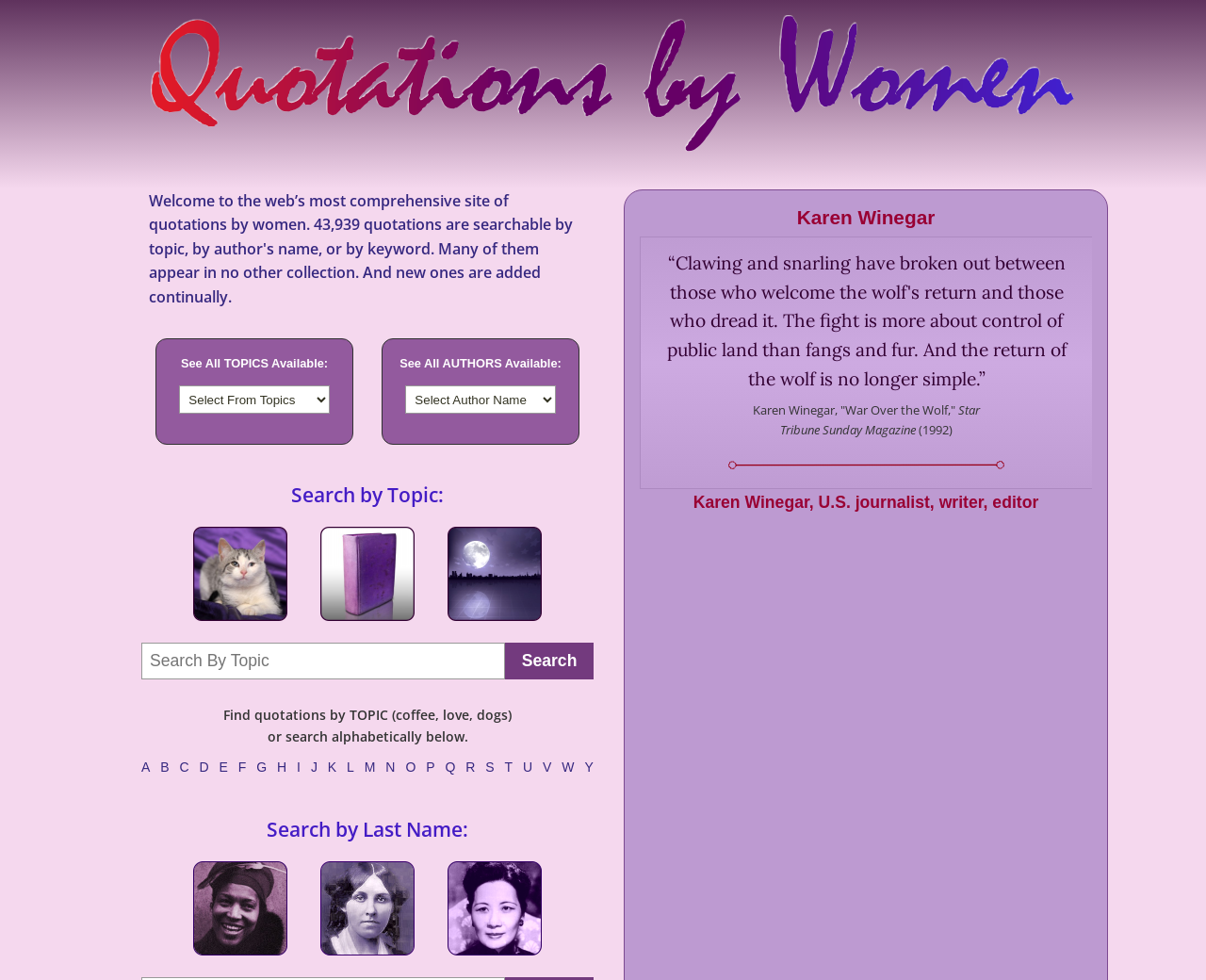Please find the bounding box coordinates of the section that needs to be clicked to achieve this instruction: "Select a topic from the dropdown list".

[0.148, 0.394, 0.273, 0.422]